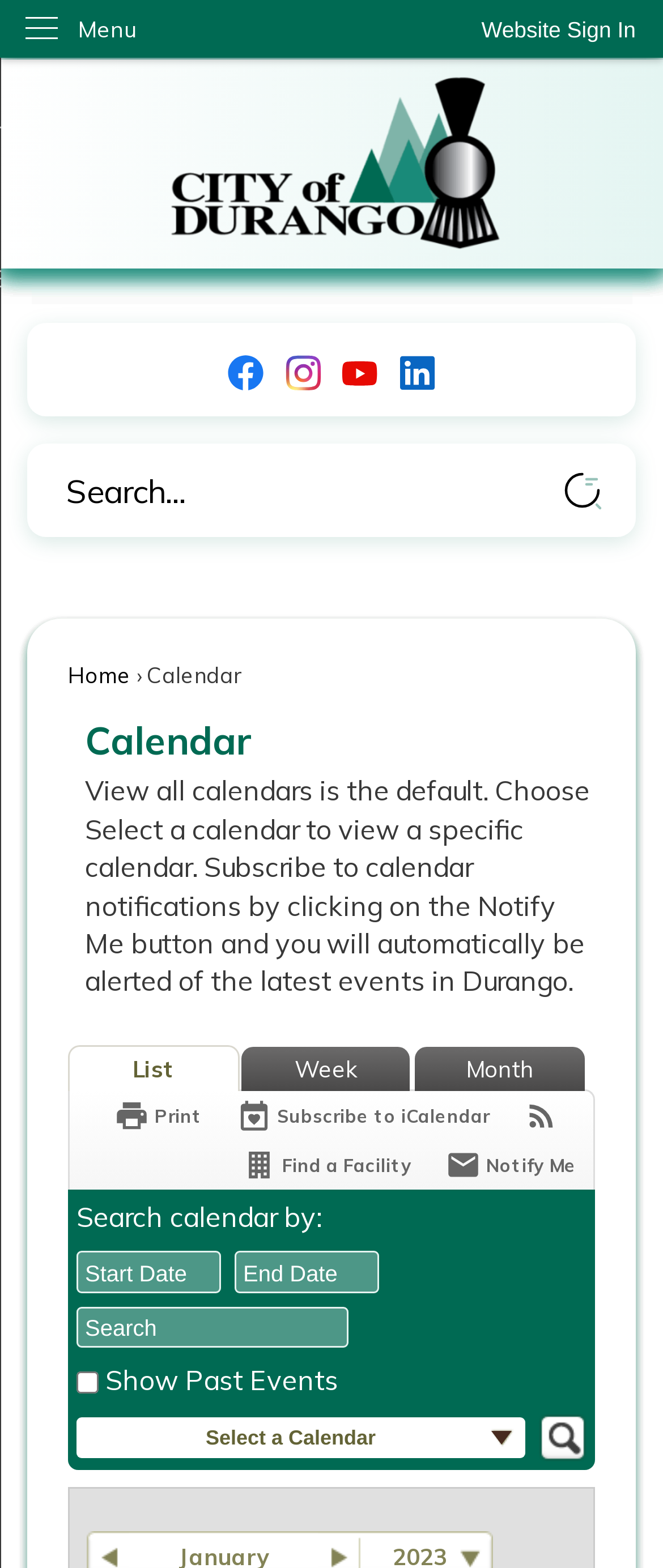What is the function of the 'Search' button?
Please use the image to provide an in-depth answer to the question.

The 'Search' button is used to search calendar(s) based on the search terms and other filters, as indicated by the button 'Search Calendar(s)' and the surrounding elements.